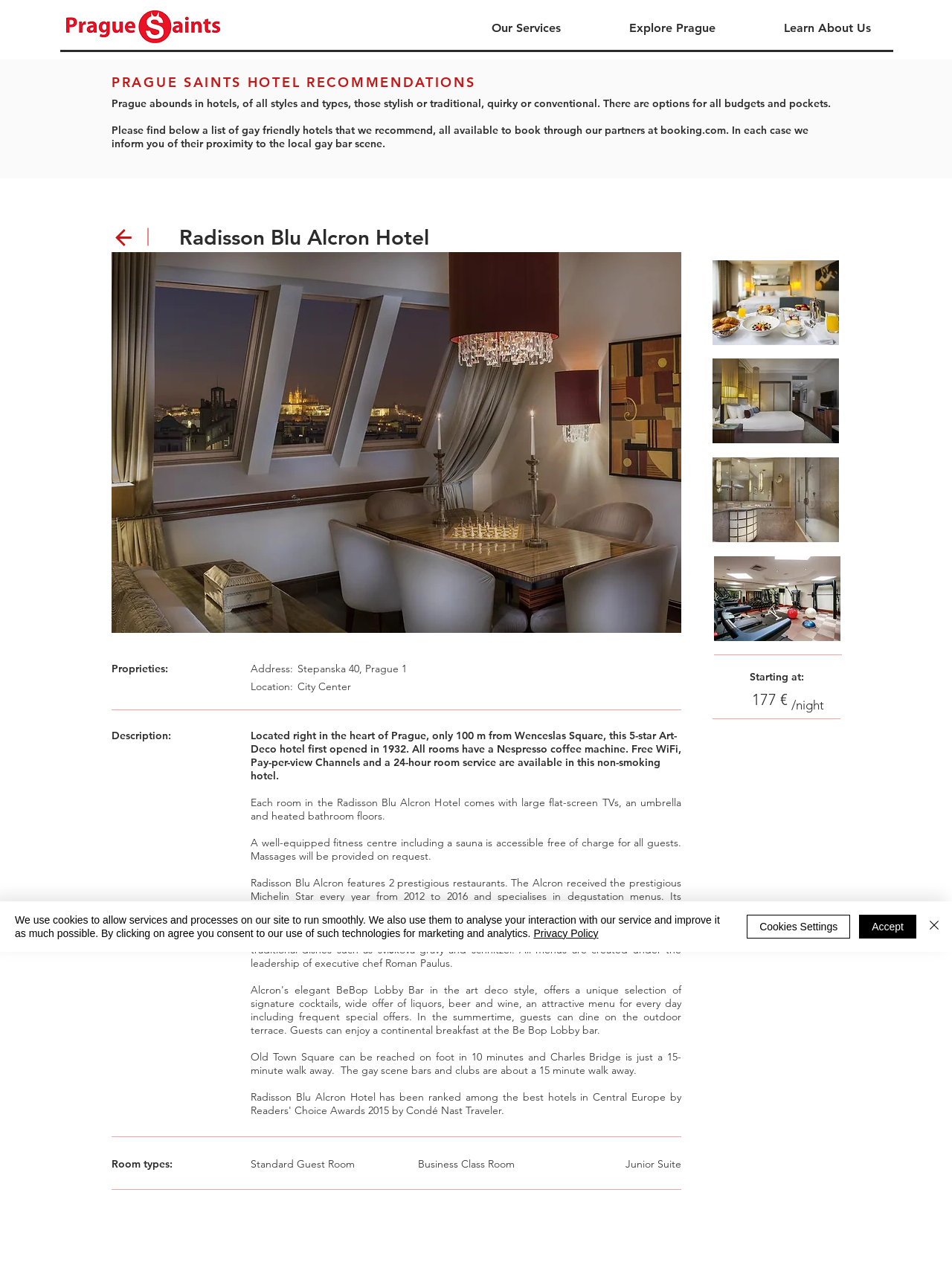Show the bounding box coordinates for the HTML element as described: "aria-label="Close"".

[0.972, 0.722, 0.991, 0.743]